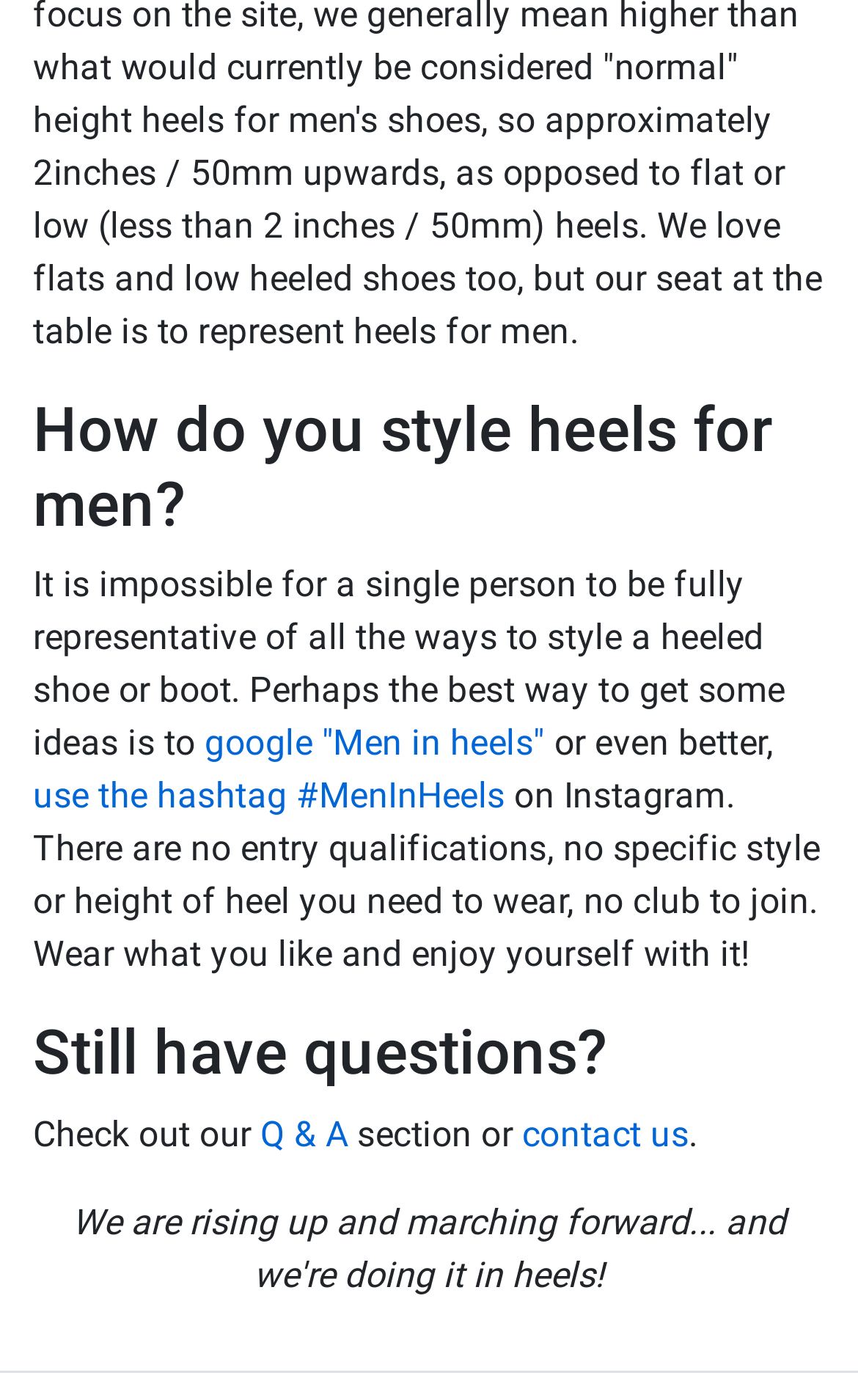What is the purpose of the hashtag #MenInHeels?
Use the information from the image to give a detailed answer to the question.

The webpage mentions that users can use the hashtag #MenInHeels to share their experiences on Instagram, which implies that the purpose of the hashtag is to share and connect with others who are interested in men wearing heels.